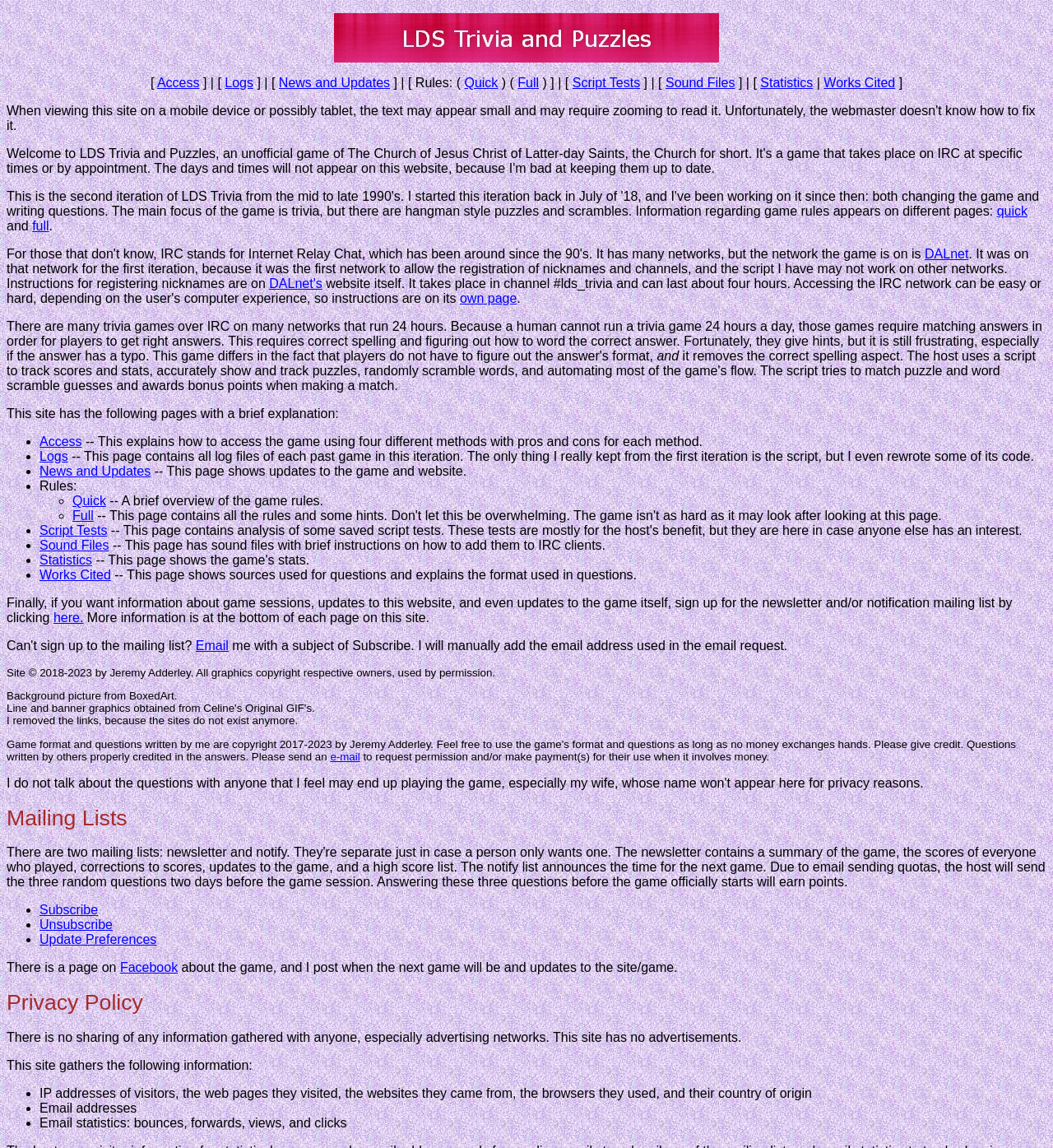Can you specify the bounding box coordinates for the region that should be clicked to fulfill this instruction: "Go to Script Tests".

[0.544, 0.066, 0.608, 0.078]